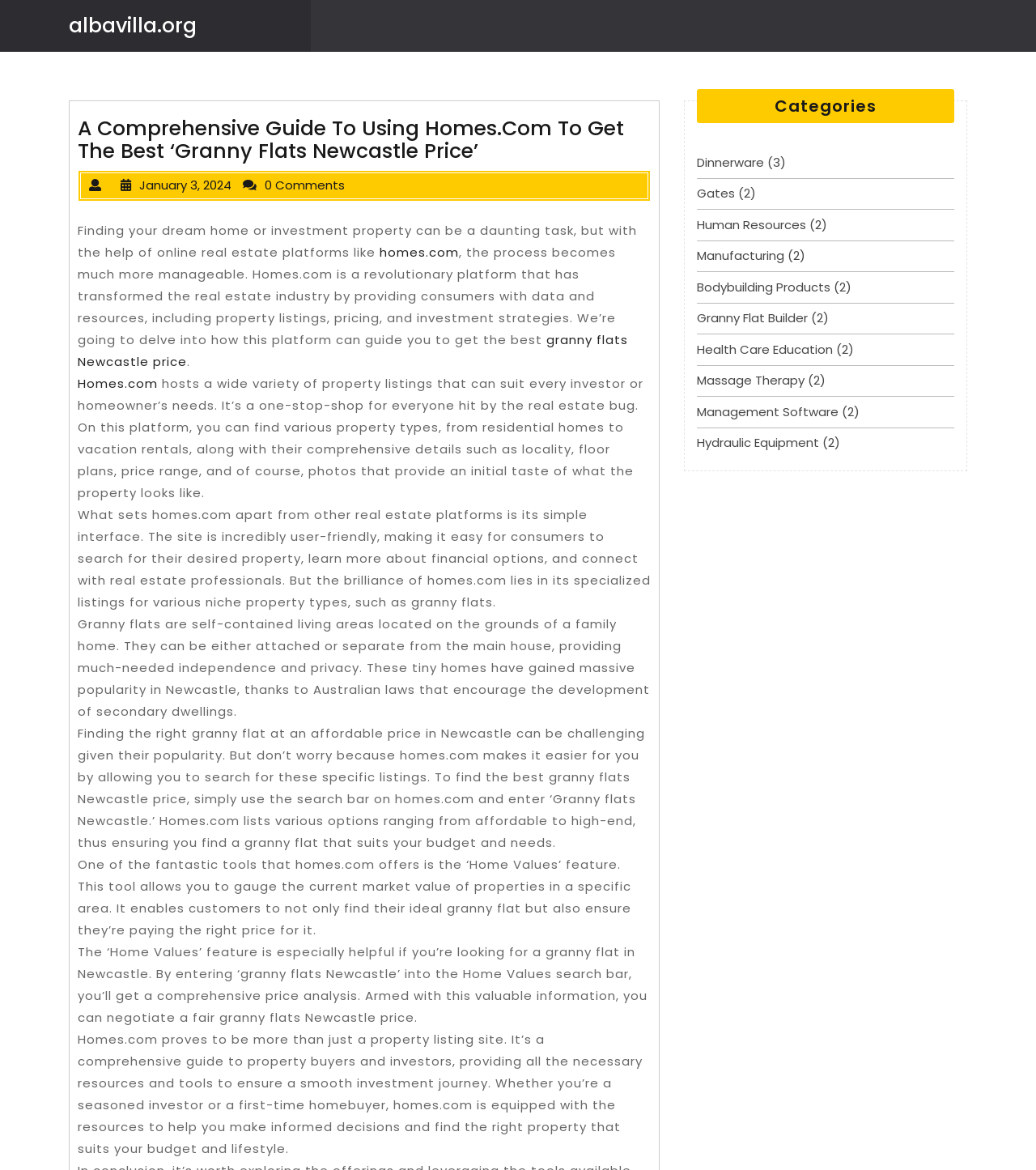Can you specify the bounding box coordinates for the region that should be clicked to fulfill this instruction: "visit the category of Granny Flat Builder".

[0.673, 0.264, 0.8, 0.279]